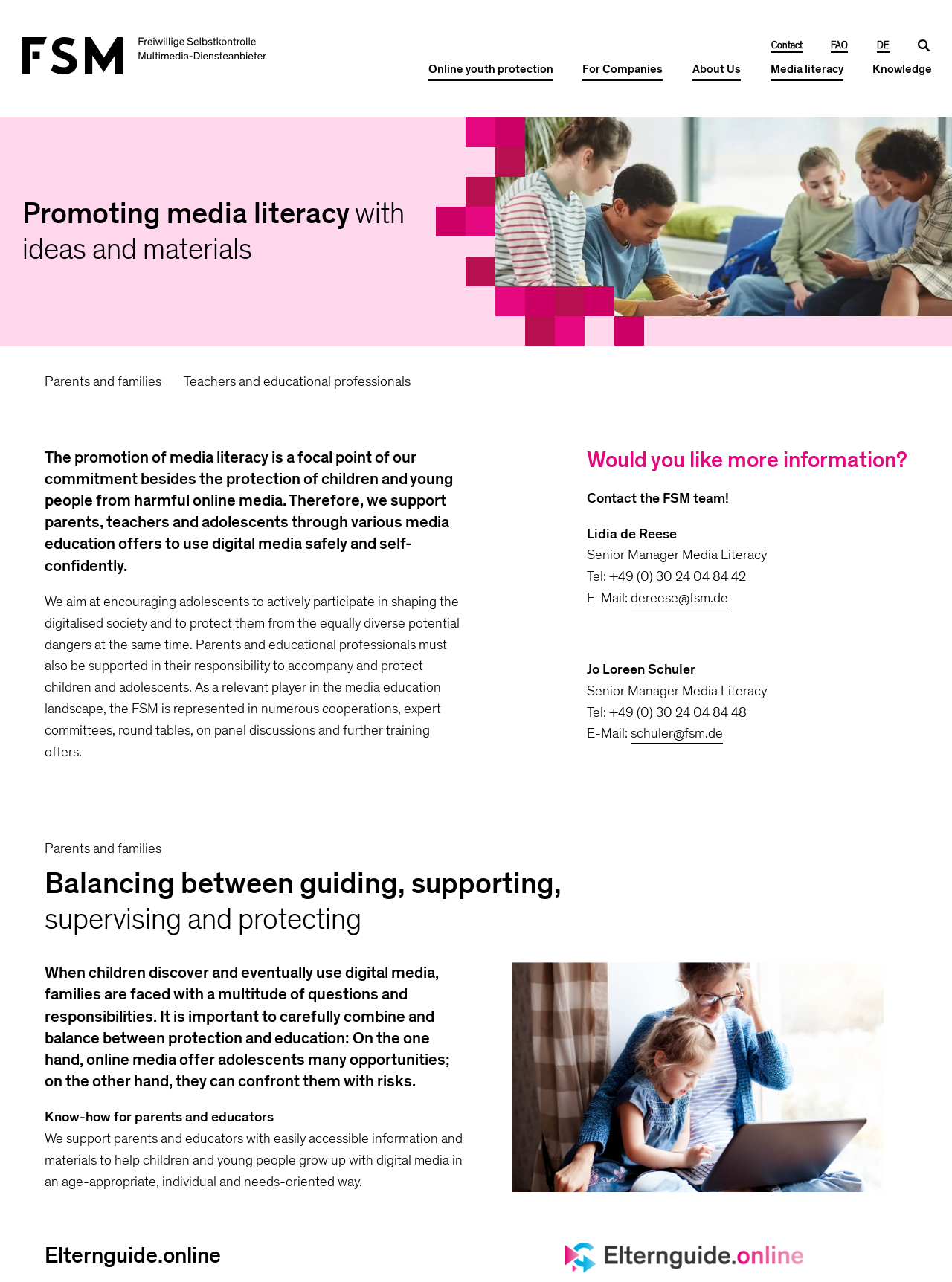Provide an in-depth caption for the contents of the webpage.

The webpage is about media literacy, specifically focused on promoting media literacy with ideas and materials. At the top, there are several links to different sections, including "Online youth protection", "For Companies", "About Us", "Media literacy", "Knowledge", "Contact", "FAQ", and "DE". 

Below the links, there is a heading that reads "Promoting media literacy with ideas and materials". Underneath, there are two links, one for "Parents and families" and another for "Teachers and educational professionals". 

A paragraph of text explains the importance of media literacy, stating that the organization supports parents, teachers, and adolescents through various media education offers to use digital media safely and self-confidently. 

Further down, there is a section with a heading "Would you like more information?" followed by contact information for the FSM team, including names, titles, phone numbers, and email addresses. 

On the right side of the page, there is an image with a copyright notice. Below the image, there are three more images, but their contents are not specified. 

The webpage also has a section focused on parents and families, with a heading "Balancing between guiding, supporting, supervising and protecting". This section discusses the importance of balancing protection and education when it comes to children's use of digital media. 

Finally, there is a section with a heading "Know-how for parents and educators", which offers support and resources for parents and educators to help children and young people grow up with digital media in an age-appropriate way. This section includes an image of a mother and daughter sitting on a windowsill with a laptop.